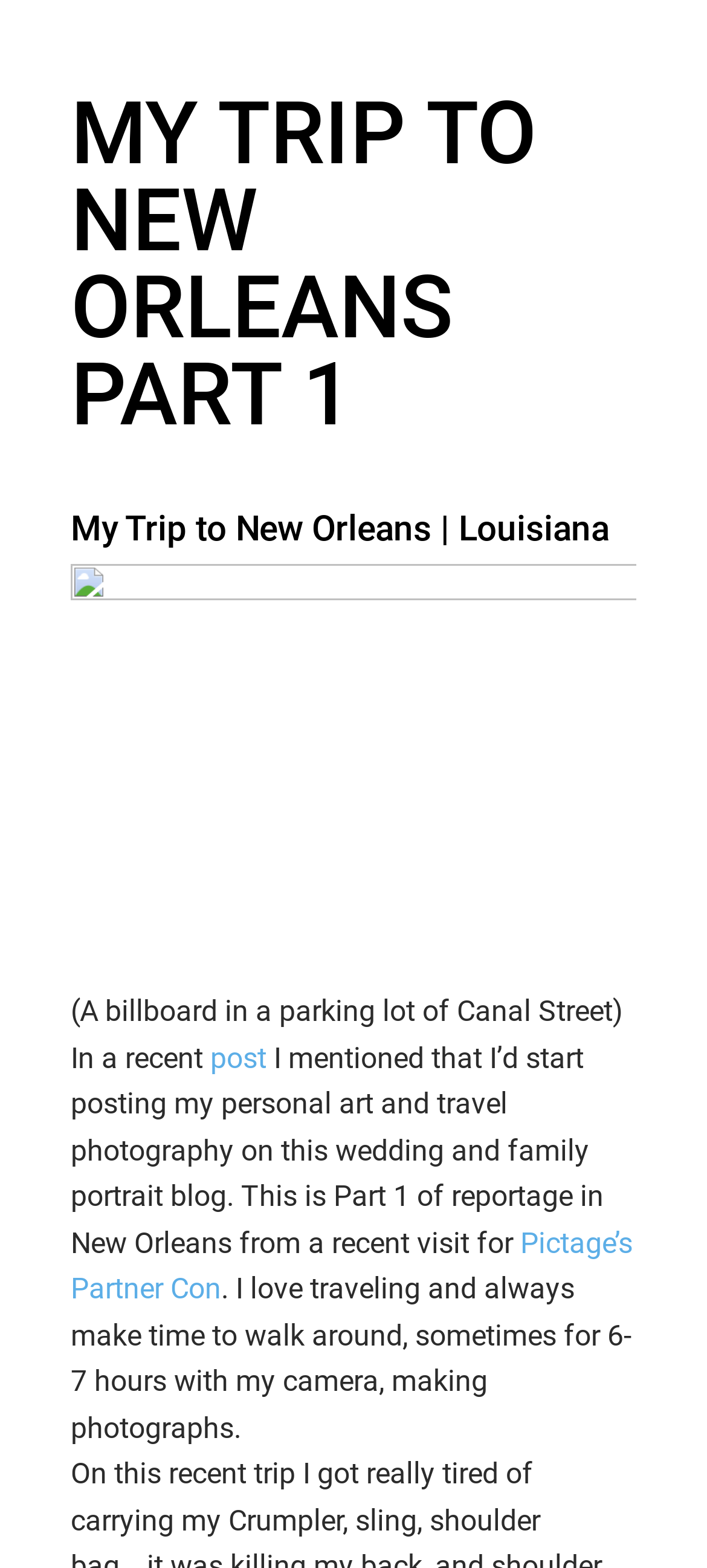What event did the photographer attend recently?
Please provide a single word or phrase as the answer based on the screenshot.

Pictage's Partner Con